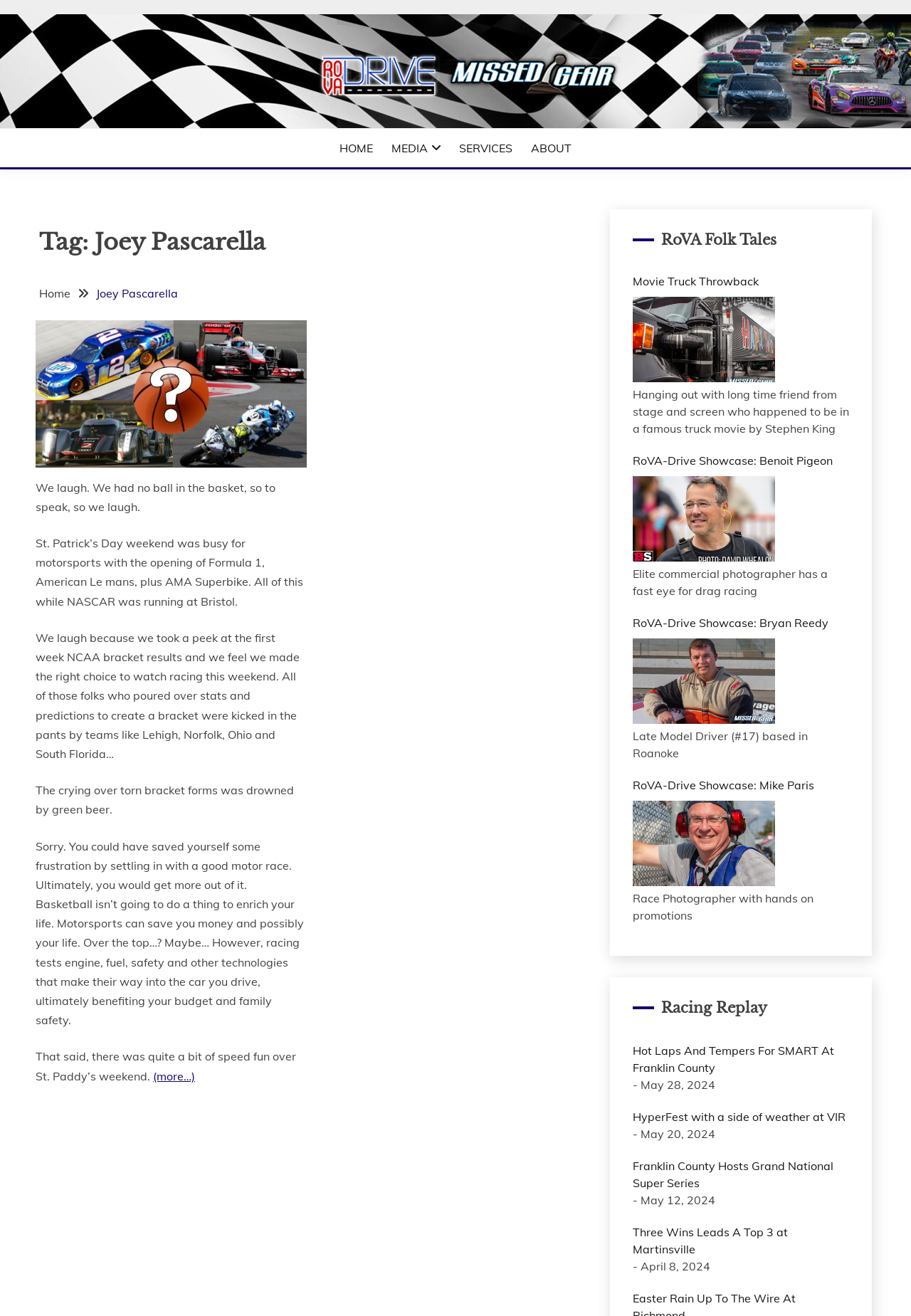Please specify the bounding box coordinates for the clickable region that will help you carry out the instruction: "Continue reading You Should Have Watched The Races".

[0.168, 0.812, 0.214, 0.823]